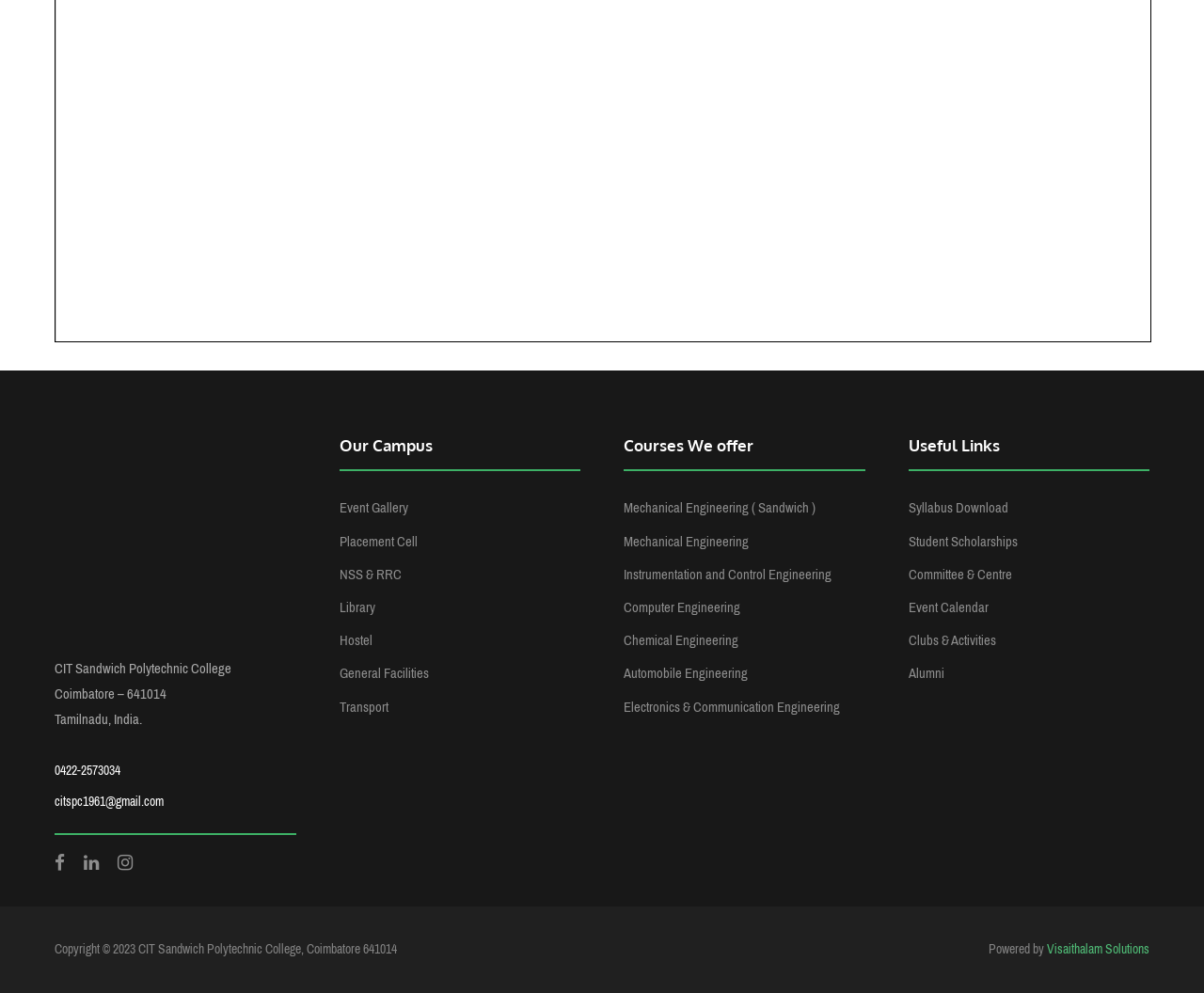Please find the bounding box coordinates of the element's region to be clicked to carry out this instruction: "Contact through email".

[0.045, 0.795, 0.136, 0.819]